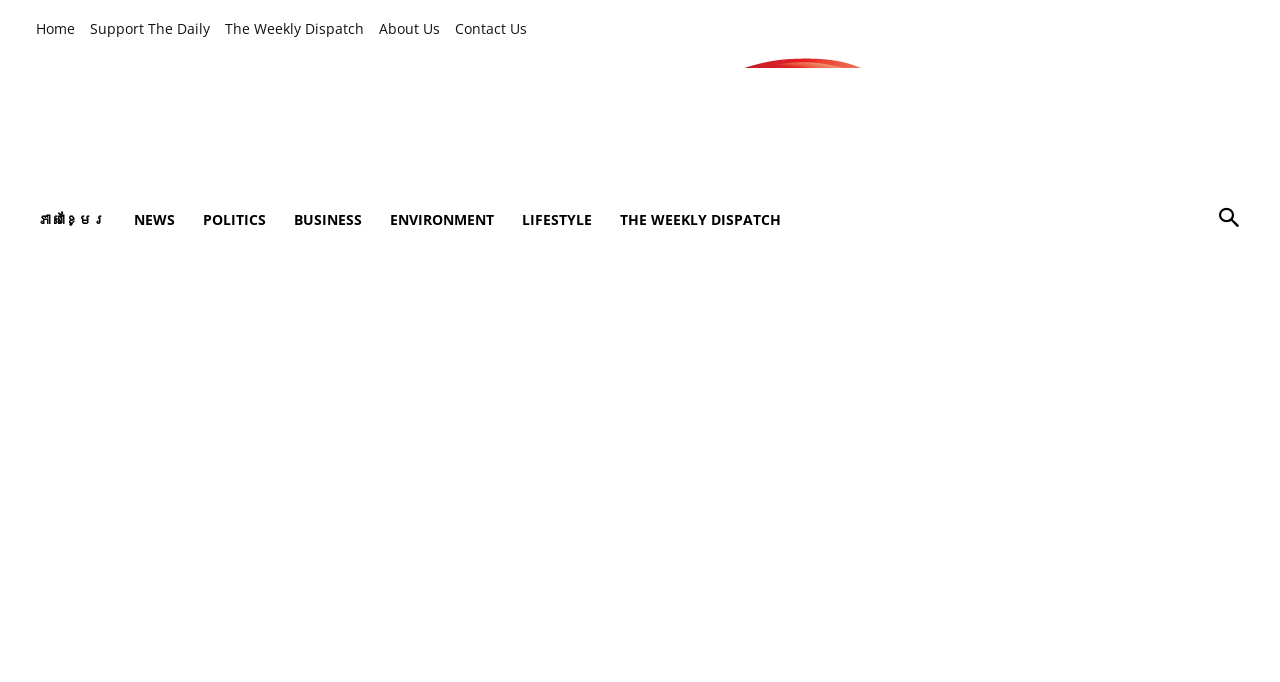Please provide a comprehensive answer to the question based on the screenshot: How many links are there in the top navigation bar?

I counted the number of links in the top navigation bar, which are 'Home', 'Support The Daily', 'The Weekly Dispatch', 'About Us', 'Contact Us', and 'The Cambodia Daily'. There are 6 links in total.